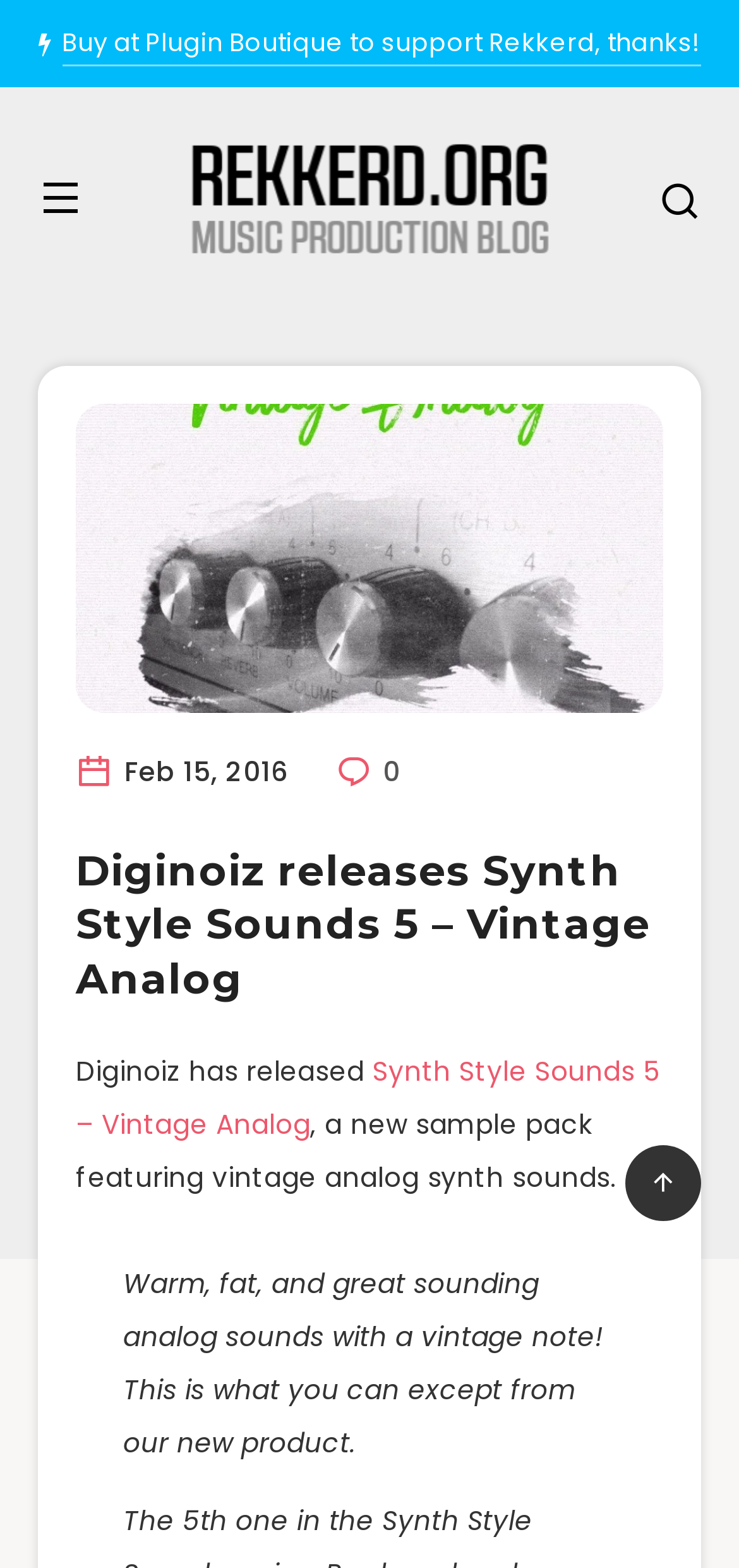Identify the bounding box for the UI element that is described as follows: "0".

[0.453, 0.48, 0.542, 0.505]